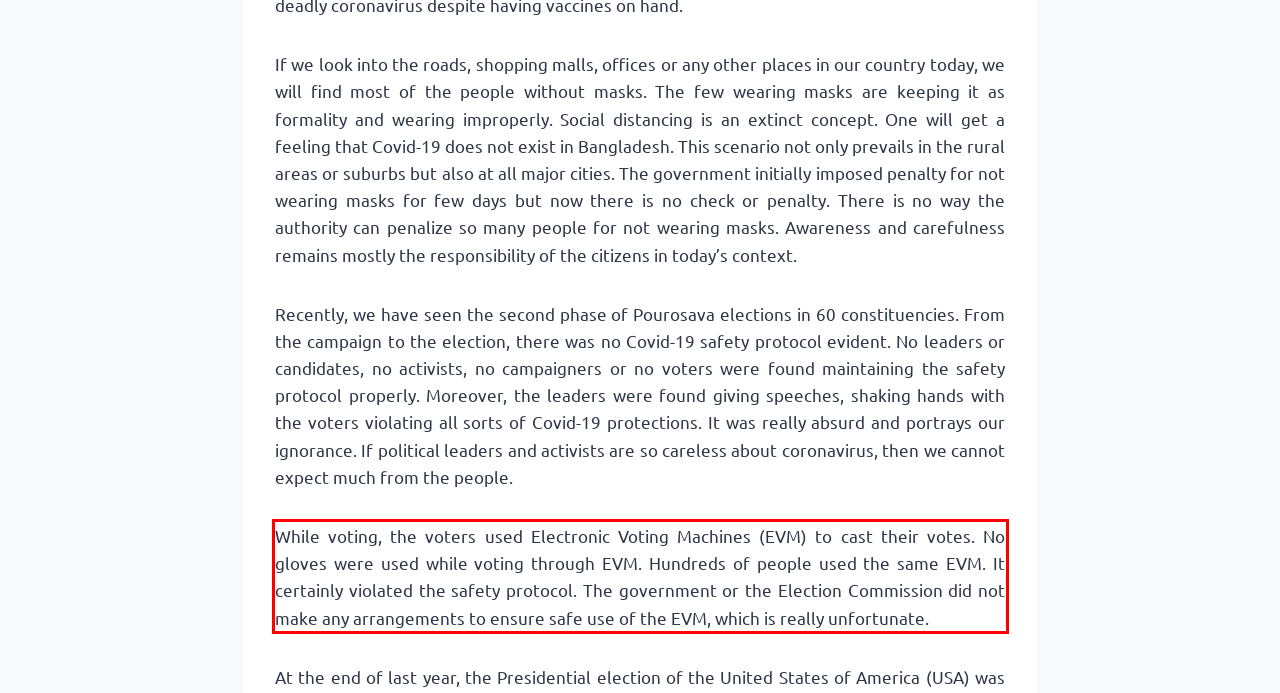Your task is to recognize and extract the text content from the UI element enclosed in the red bounding box on the webpage screenshot.

While voting, the voters used Electronic Voting Machines (EVM) to cast their votes. No gloves were used while voting through EVM. Hundreds of people used the same EVM. It certainly violated the safety protocol. The government or the Election Commission did not make any arrangements to ensure safe use of the EVM, which is really unfortunate.